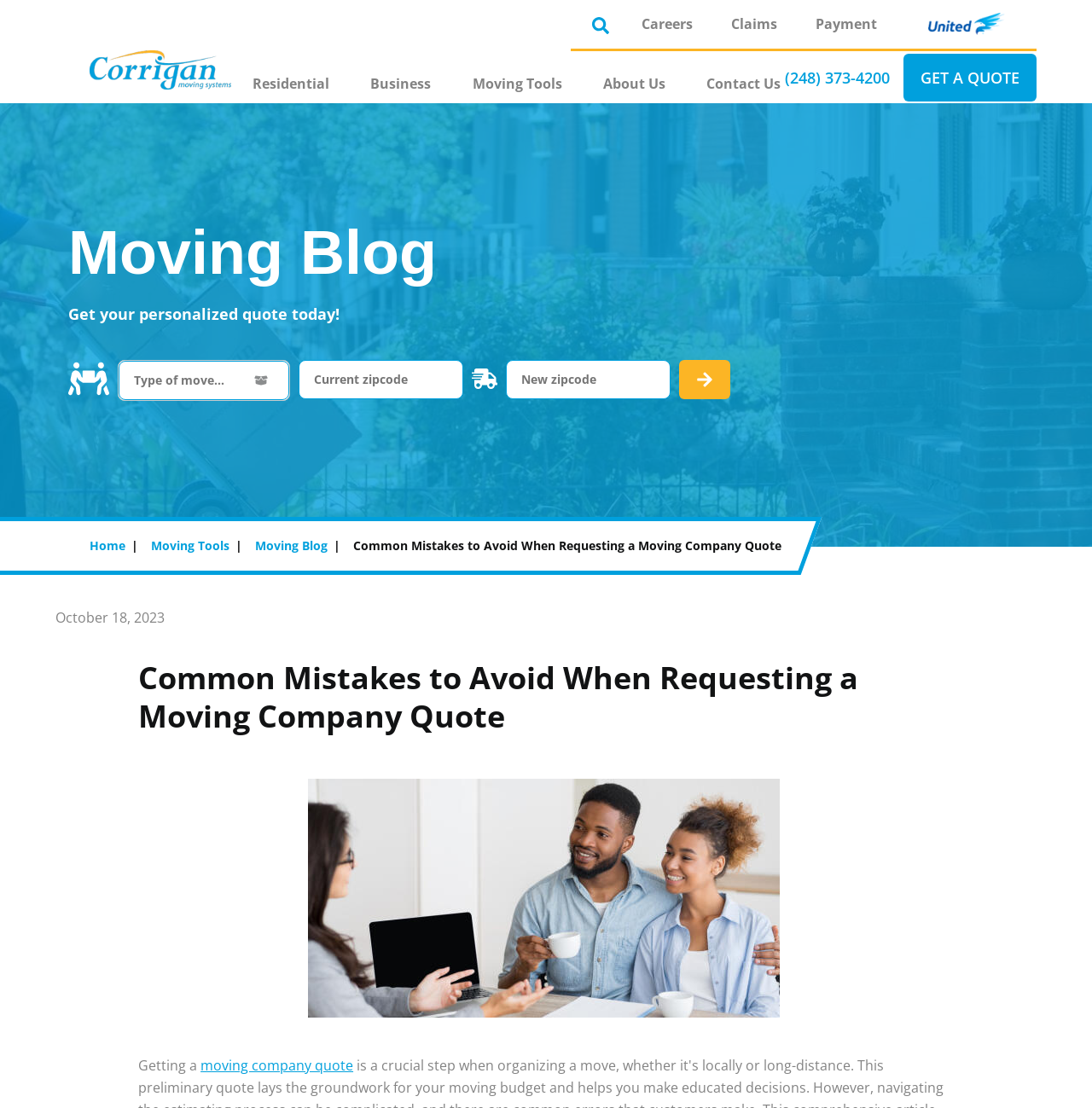Please mark the bounding box coordinates of the area that should be clicked to carry out the instruction: "Get a quote".

[0.827, 0.048, 0.949, 0.091]